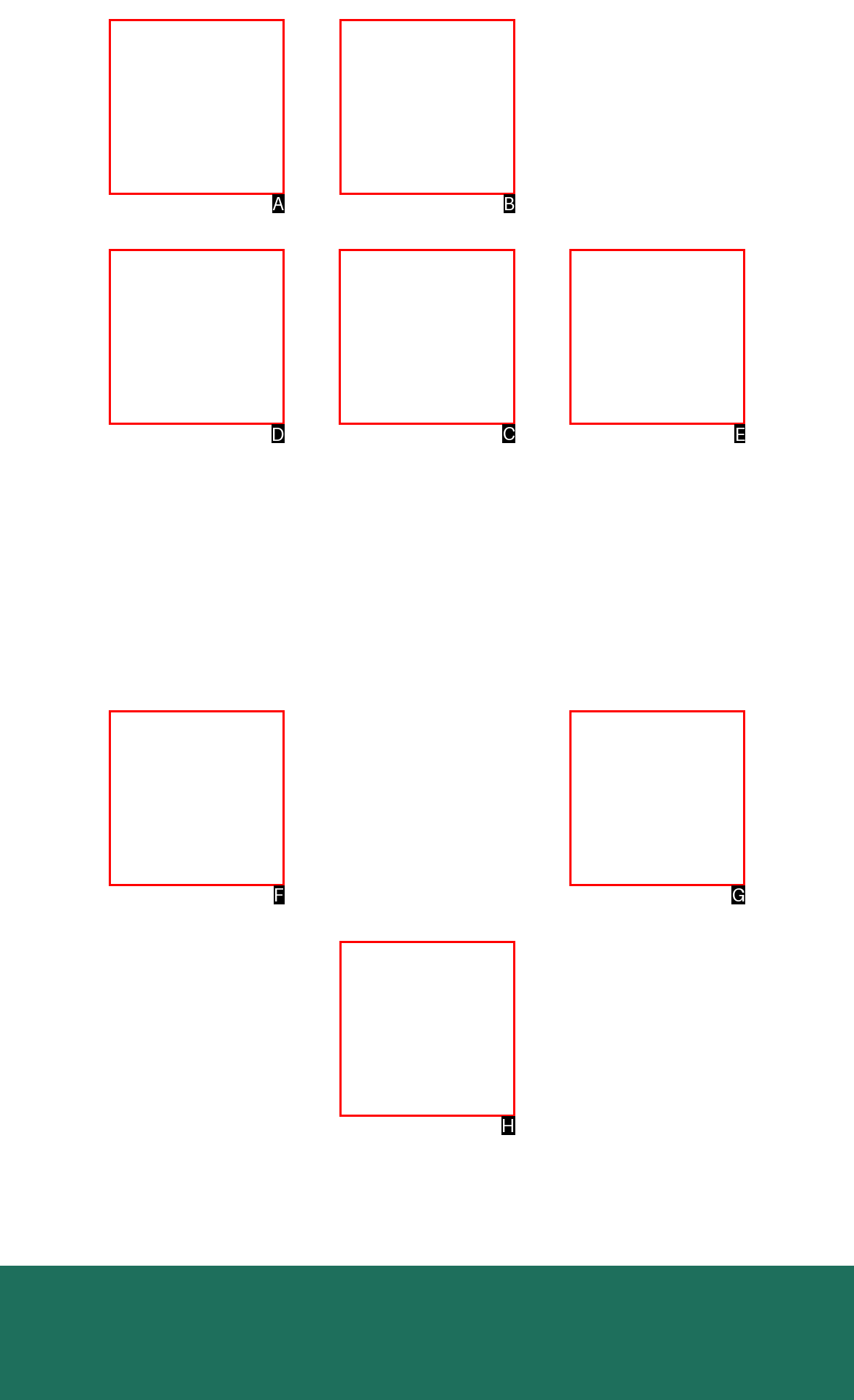To complete the task: click the second row middle Cahill Renewables link, select the appropriate UI element to click. Respond with the letter of the correct option from the given choices.

C